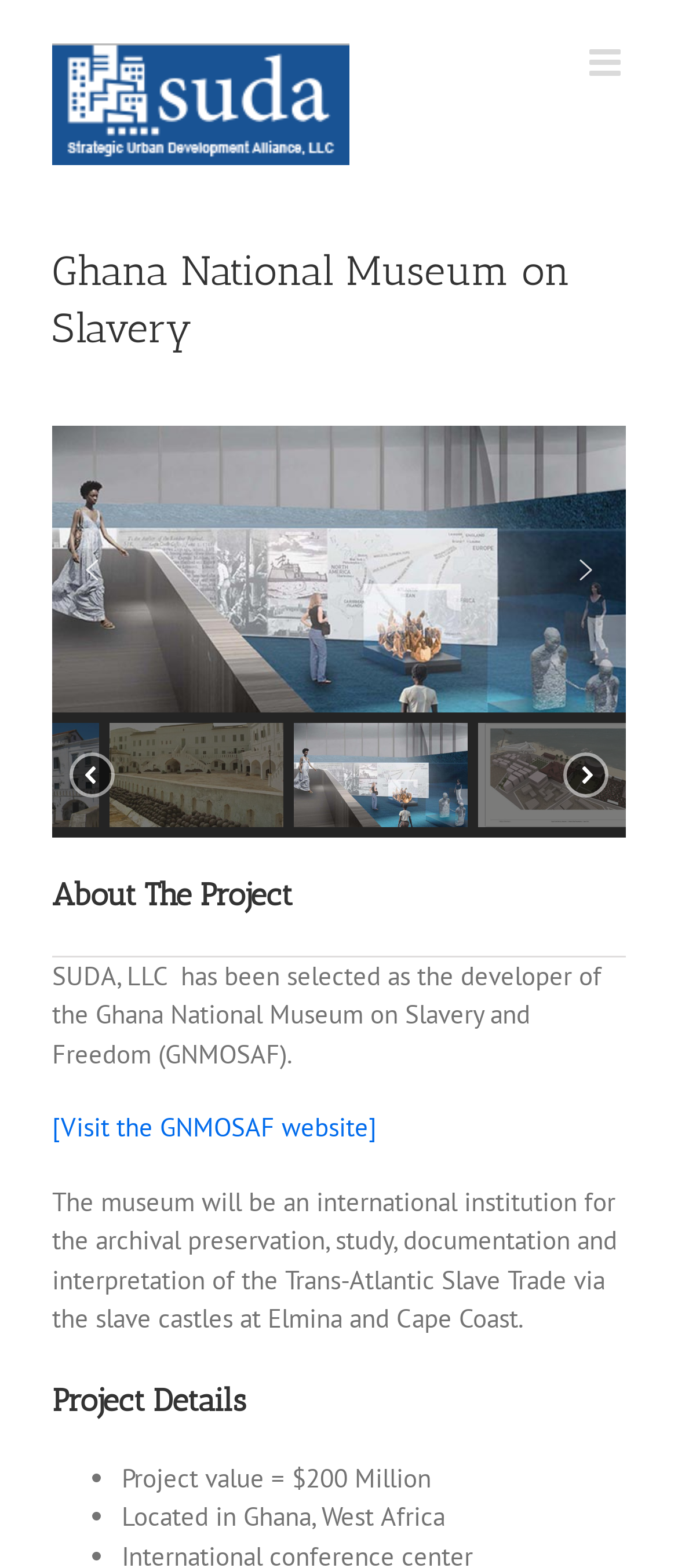Give a detailed account of the webpage.

The webpage is about the Ghana National Museum on Slavery and Freedom, developed by SUDA, LLC. At the top left, there is a logo of SUDA, LLC, and next to it, a toggle button for the mobile menu. Below the logo, the title "Ghana National Museum on Slavery" is prominently displayed.

In the middle of the page, there is a slider with previous and next slide buttons, each accompanied by an arrow icon. Above the slider, there is another arrow icon.

The main content of the page is divided into three sections. The first section, "About The Project", is headed by a title and followed by a paragraph of text describing SUDA, LLC's role in developing the museum. There is also a link to visit the GNMOSAF website.

The second section provides more information about the museum, stating its purpose and location. The text is quite detailed, explaining the museum's focus on the Trans-Atlantic Slave Trade.

The third section, "Project Details", lists two key points about the project: its value of $200 million and its location in Ghana, West Africa. Each point is marked with a bullet point.